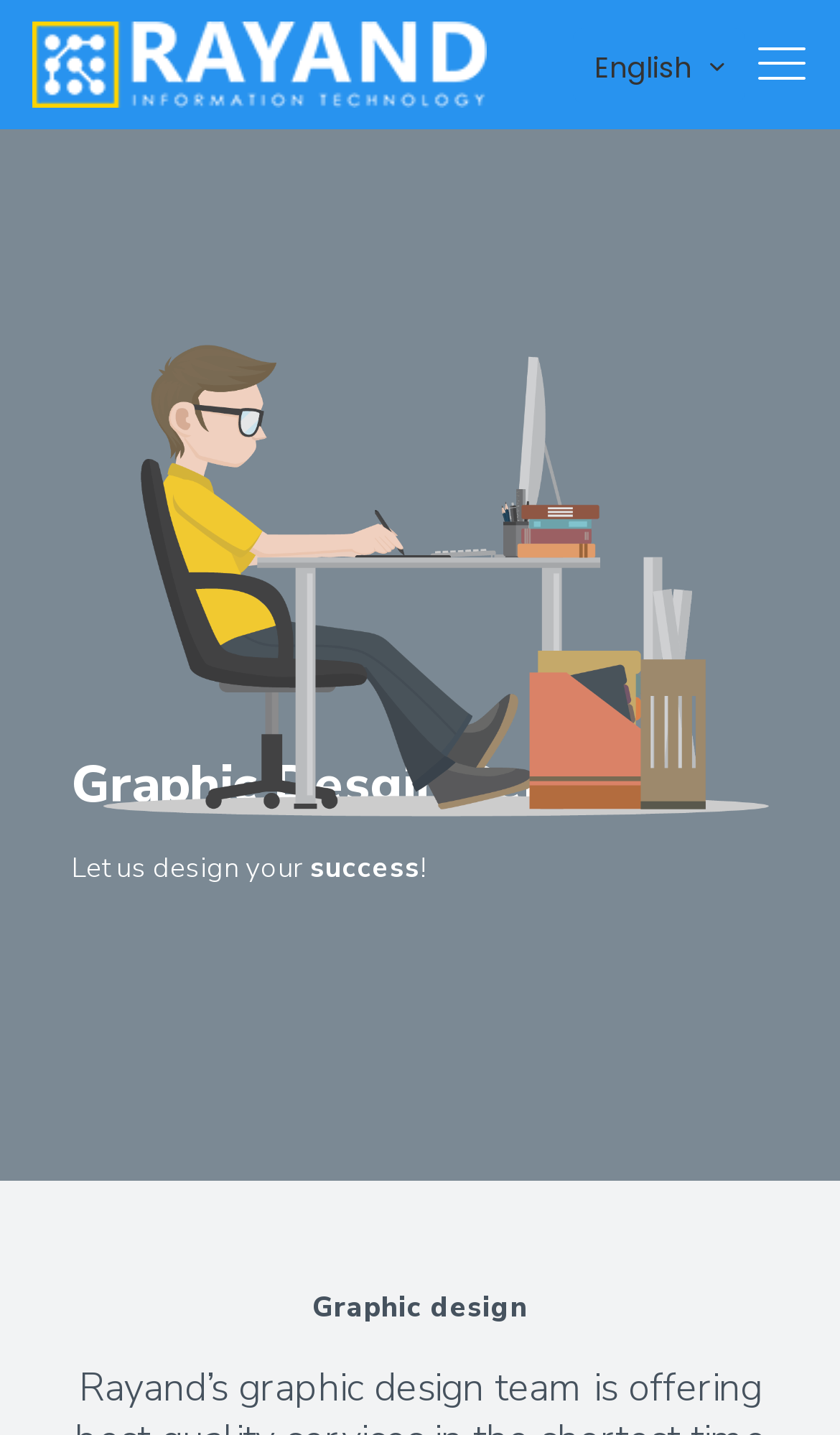Based on the element description: "title="Rayand | رایاند"", identify the bounding box coordinates for this UI element. The coordinates must be four float numbers between 0 and 1, listed as [left, top, right, bottom].

[0.038, 0.008, 0.579, 0.083]